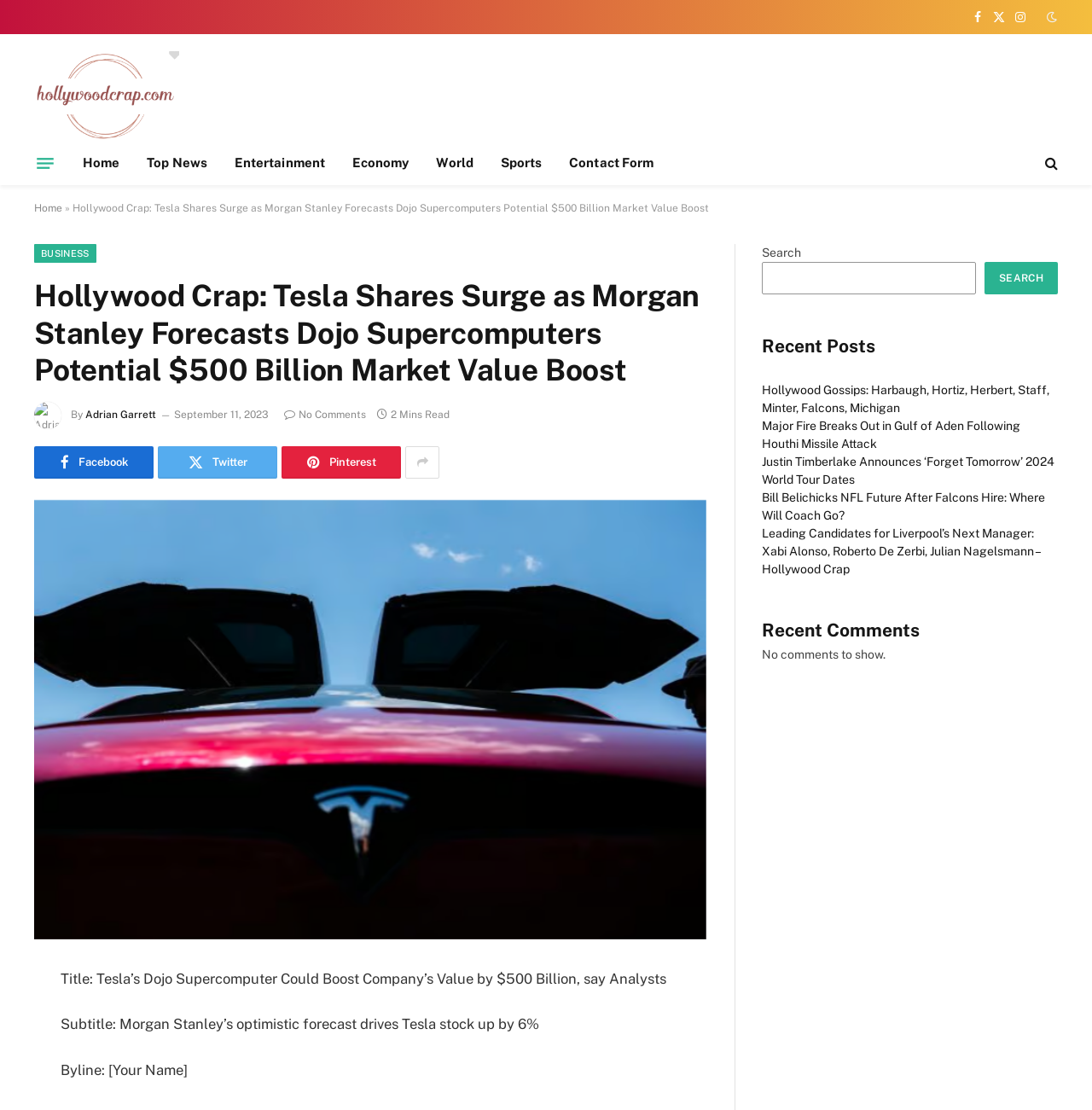Please reply to the following question using a single word or phrase: 
What is the topic of the main article?

Tesla